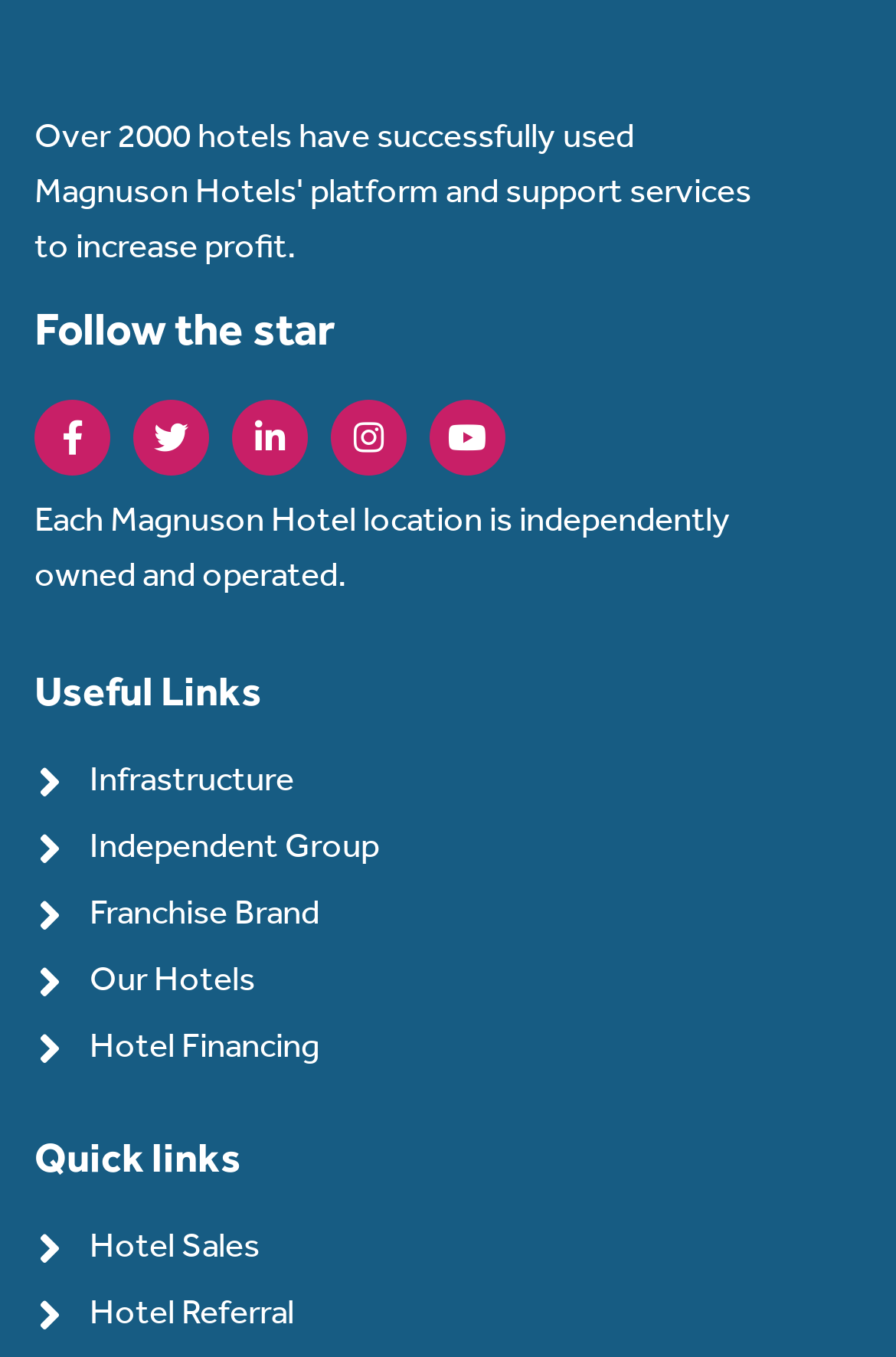What is the last quick link available?
Refer to the image and provide a one-word or short phrase answer.

Hotel Referral